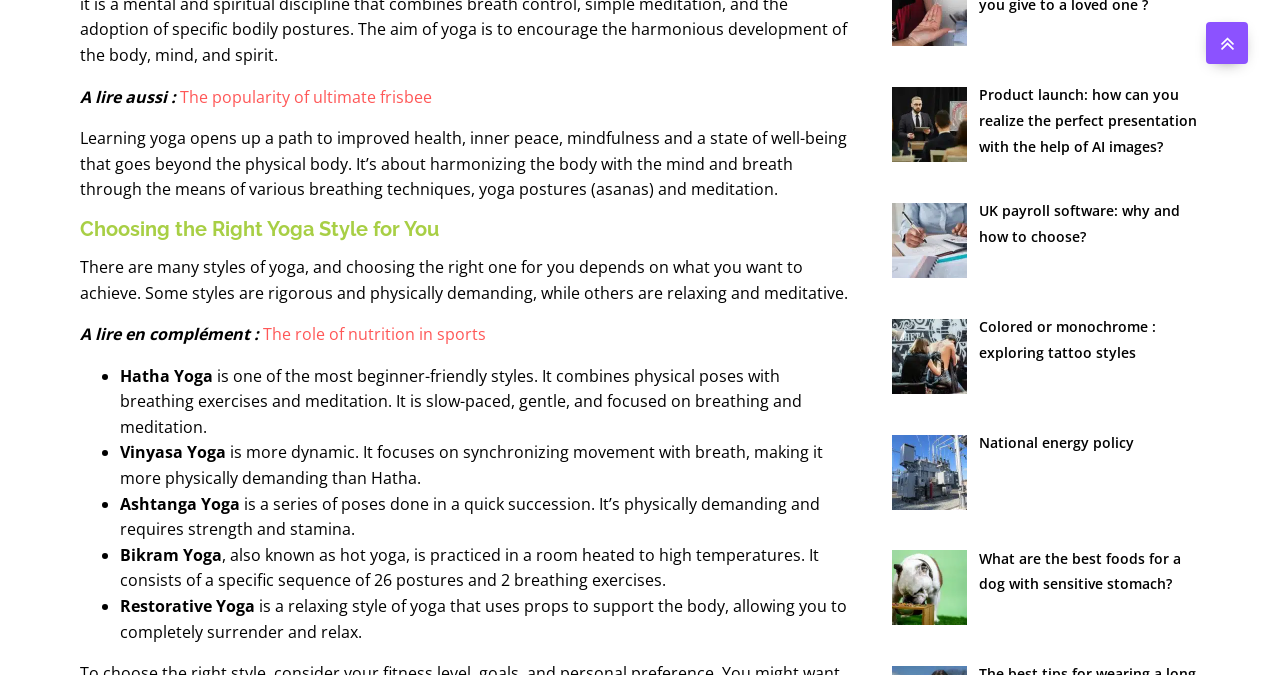Please give a concise answer to this question using a single word or phrase: 
What is the theme of the link 'Colored or monochrome : exploring tattoo styles'?

Tattoos